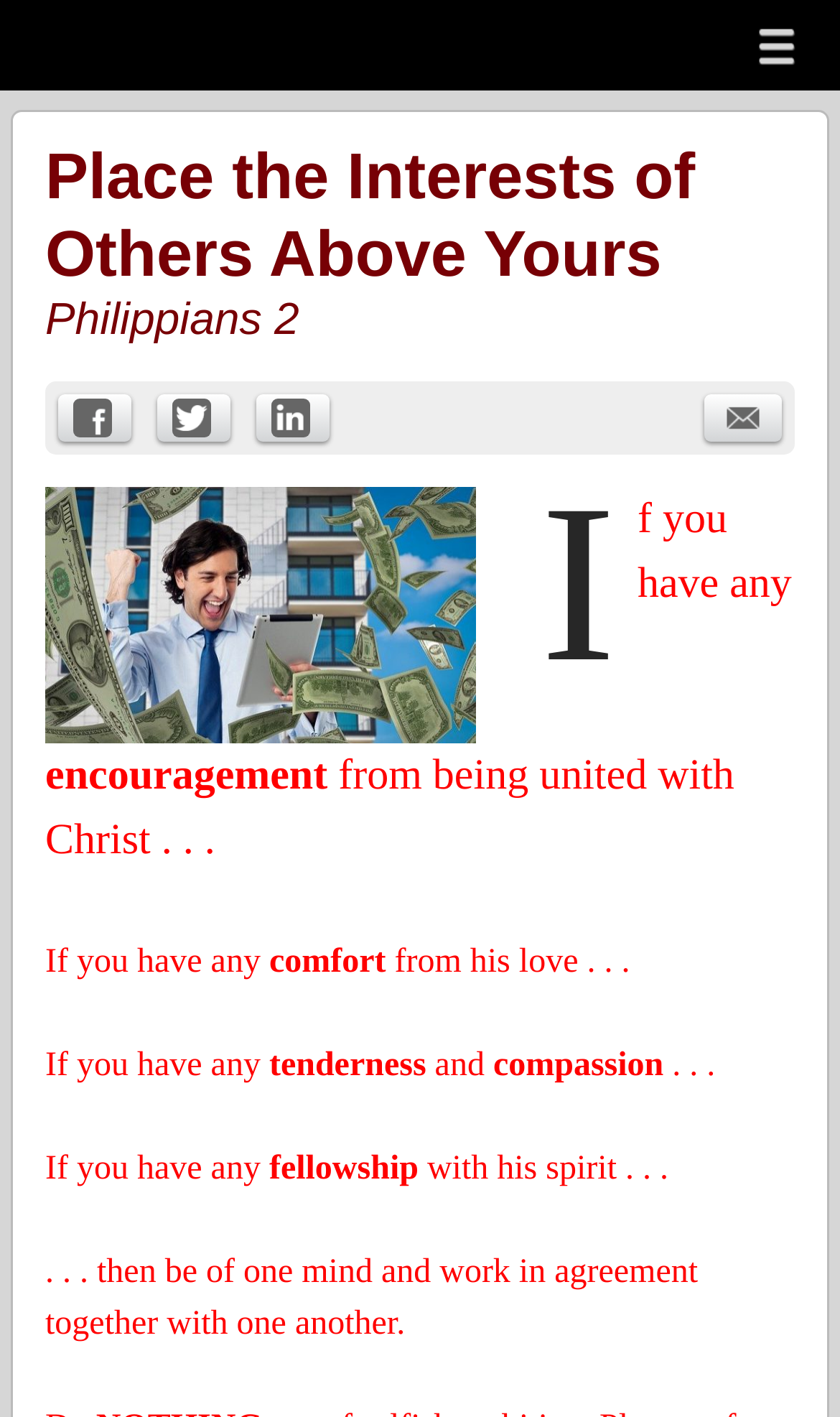Give a detailed explanation of the elements present on the webpage.

This webpage appears to be a blog post or article about a biblical passage, specifically Philippians 2. At the top, there is a menu section with a heading "Menu" and a link to "Skip to content". On the top right, there is another menu with a link to "menu". 

Below the menu section, there is a header with two headings: "Place the Interests of Others Above Yours" and "Philippians 2". 

To the right of the header, there are four social media links: "Share on Facebook", "Tweet this Post", "Share on LinkedIn", and "email". 

Below the social media links, there is an image with the title "Place the Interests of Others Above Yours". Next to the image, there is a generic element with the letter "I". 

The main content of the webpage is a series of paragraphs with biblical quotes. The text starts with "If you have any encouragement from being united with Christ..." and continues with several sentences, each starting with "If you have any...". The text is divided into several lines, with each line containing a few words. The paragraphs are arranged vertically, with each paragraph below the previous one. 

At the bottom of the webpage, there is a final sentence that says "... then be of one mind and work in agreement together with one another."